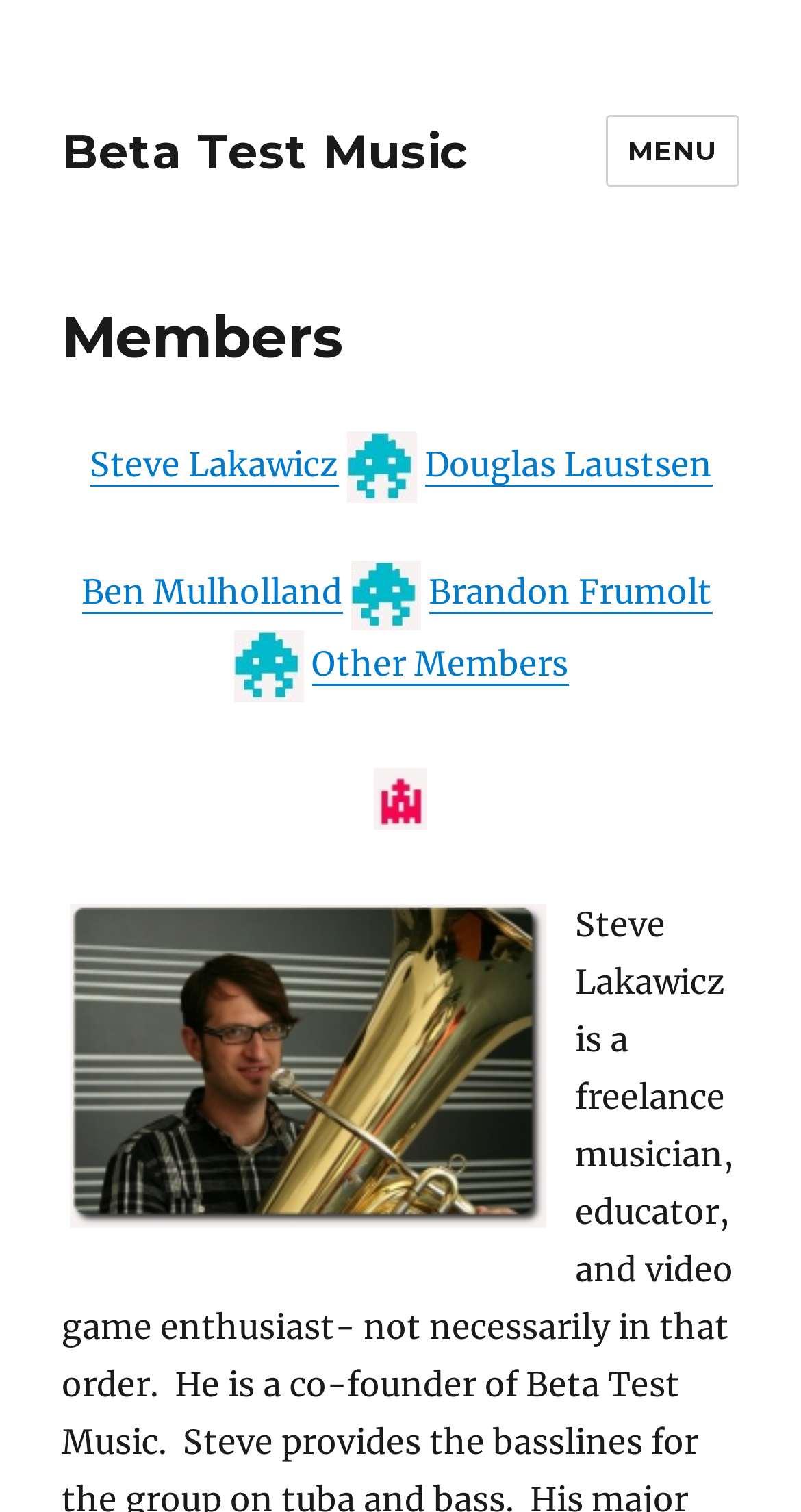Find the bounding box coordinates of the element's region that should be clicked in order to follow the given instruction: "Click on Beta Test Music". The coordinates should consist of four float numbers between 0 and 1, i.e., [left, top, right, bottom].

[0.077, 0.081, 0.585, 0.119]